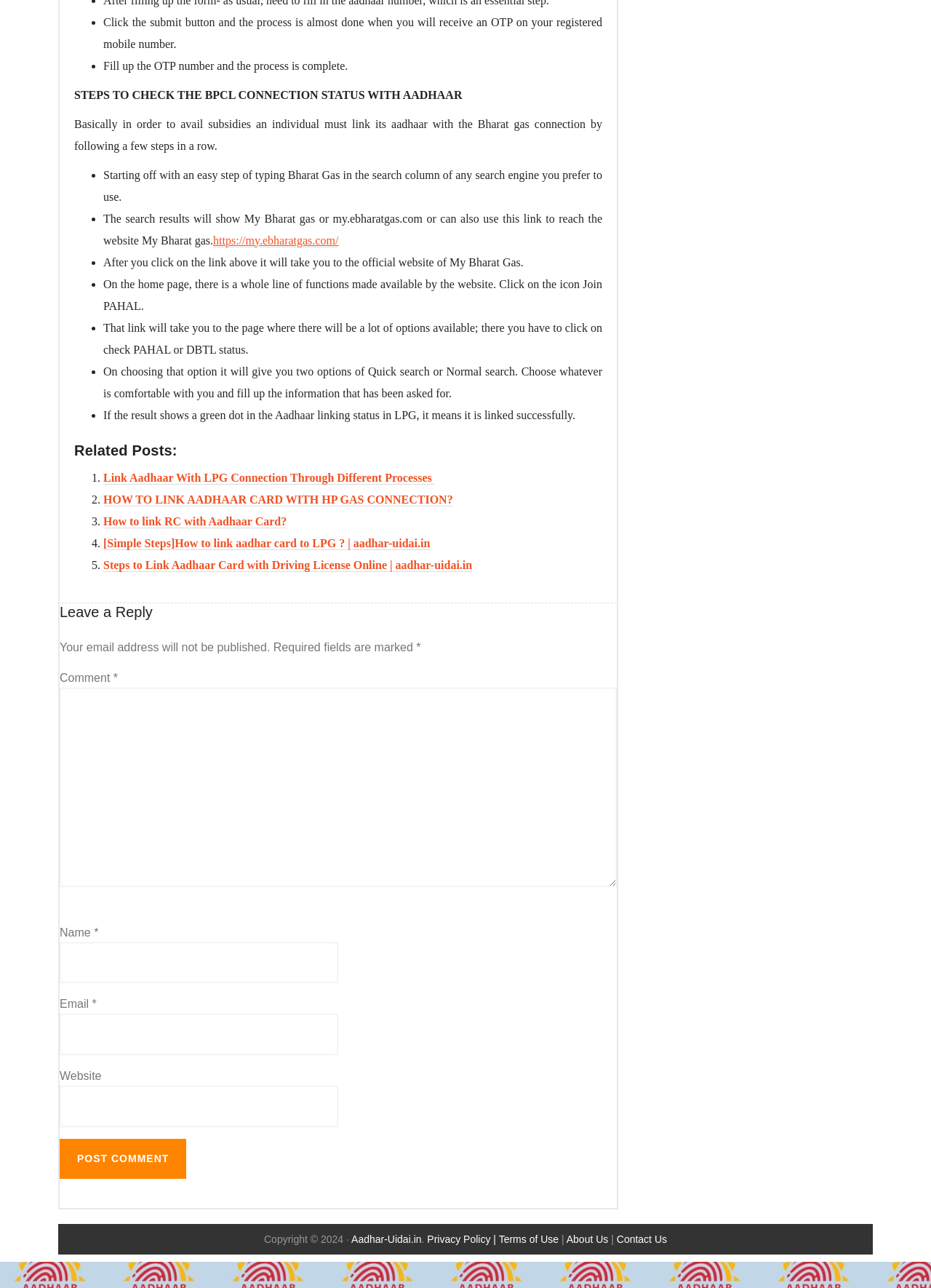Could you indicate the bounding box coordinates of the region to click in order to complete this instruction: "Click the Post Comment button".

[0.064, 0.884, 0.2, 0.915]